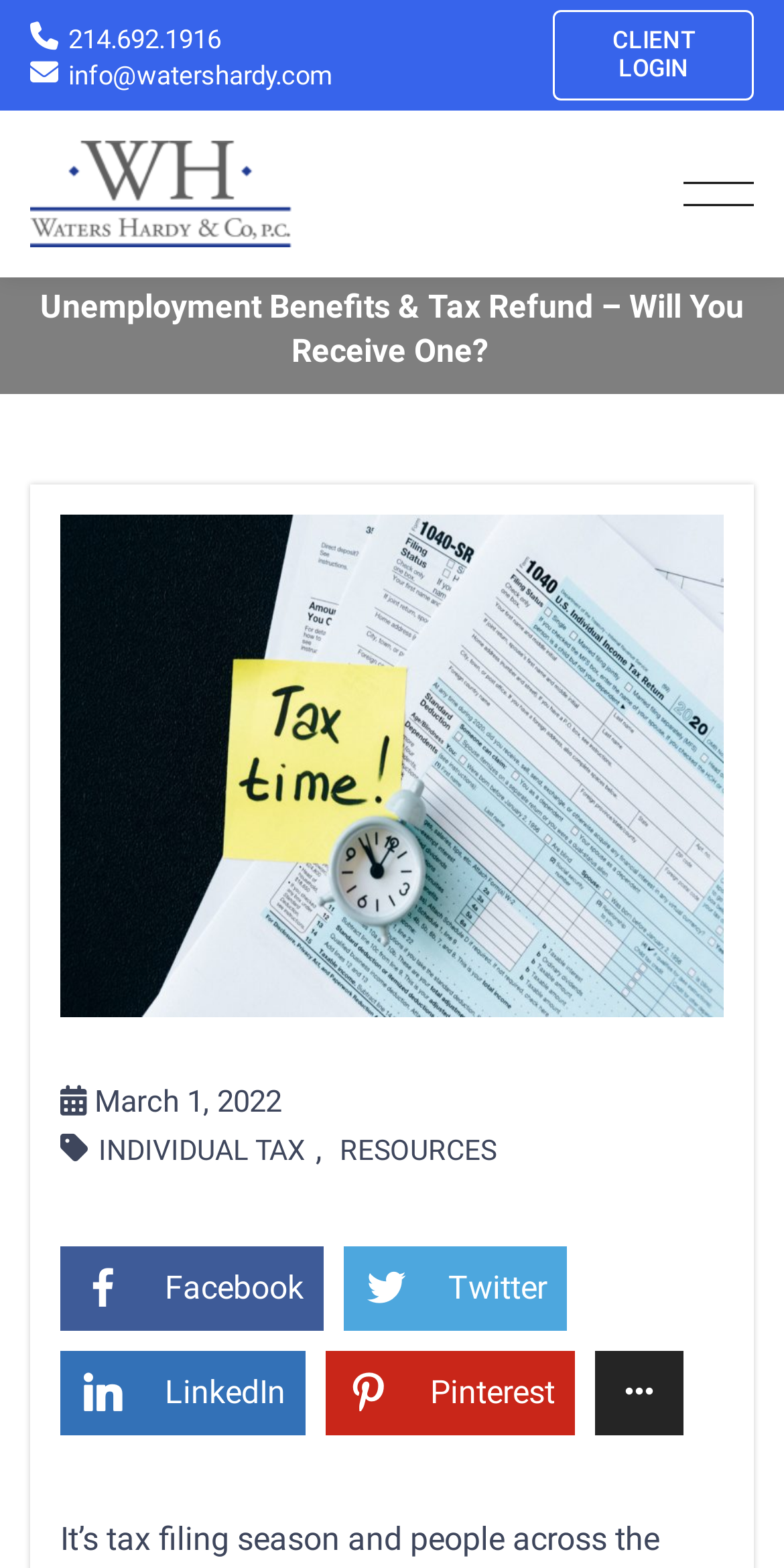Given the description of the UI element: "Individual tax", predict the bounding box coordinates in the form of [left, top, right, bottom], with each value being a float between 0 and 1.

[0.113, 0.726, 0.403, 0.742]